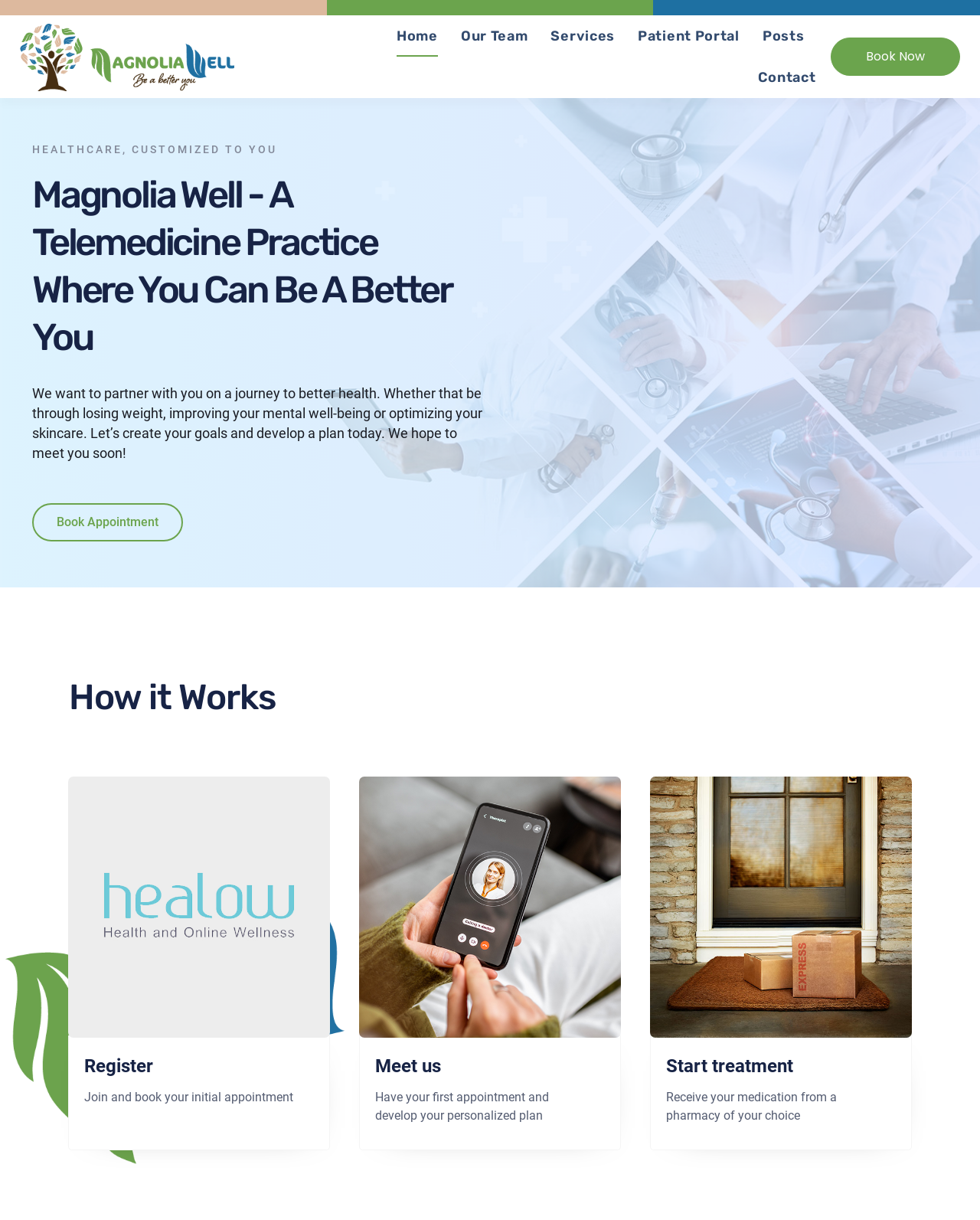How many steps are involved in the process of getting treatment?
Refer to the screenshot and answer in one word or phrase.

Three